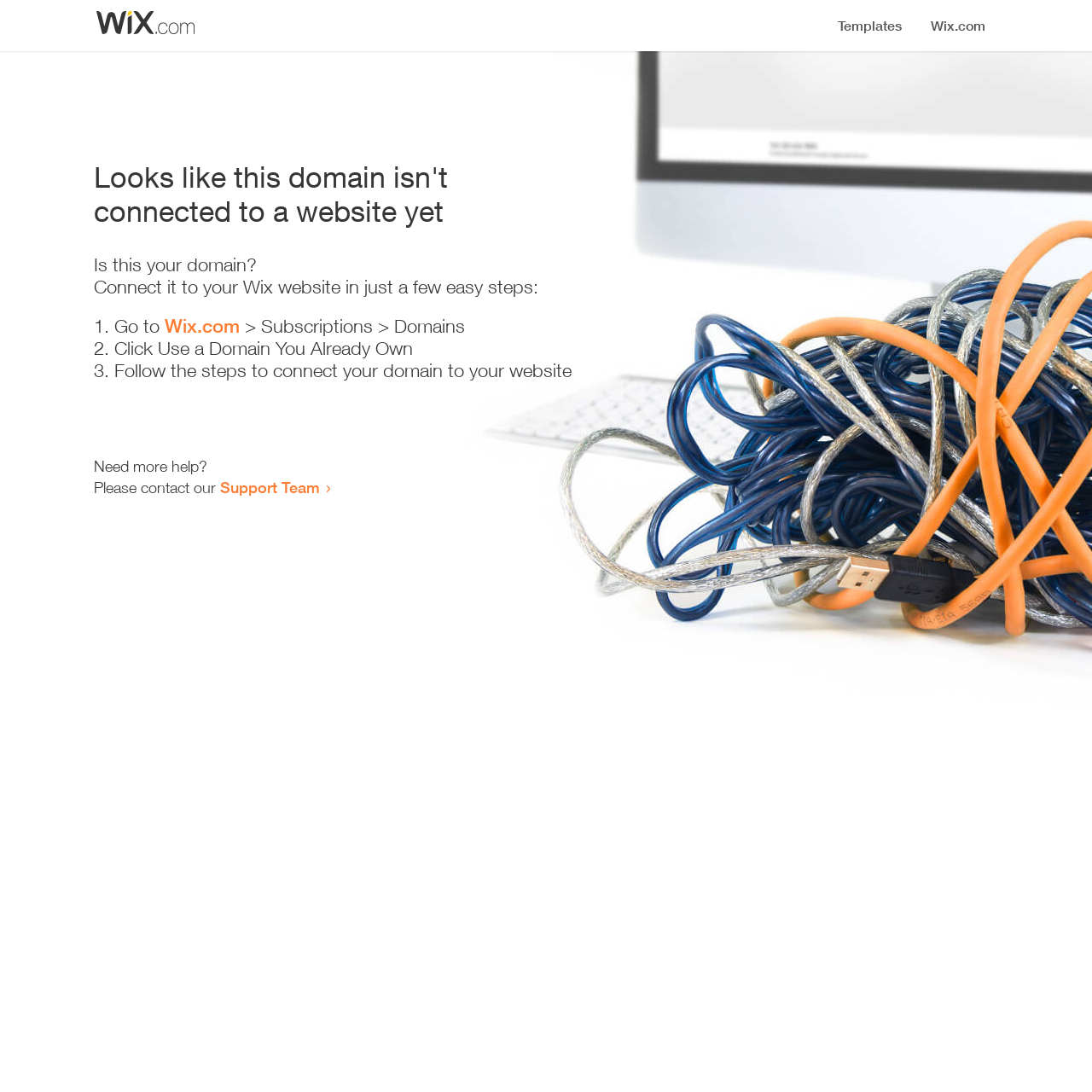Where can I get more help?
Refer to the screenshot and answer in one word or phrase.

Support Team